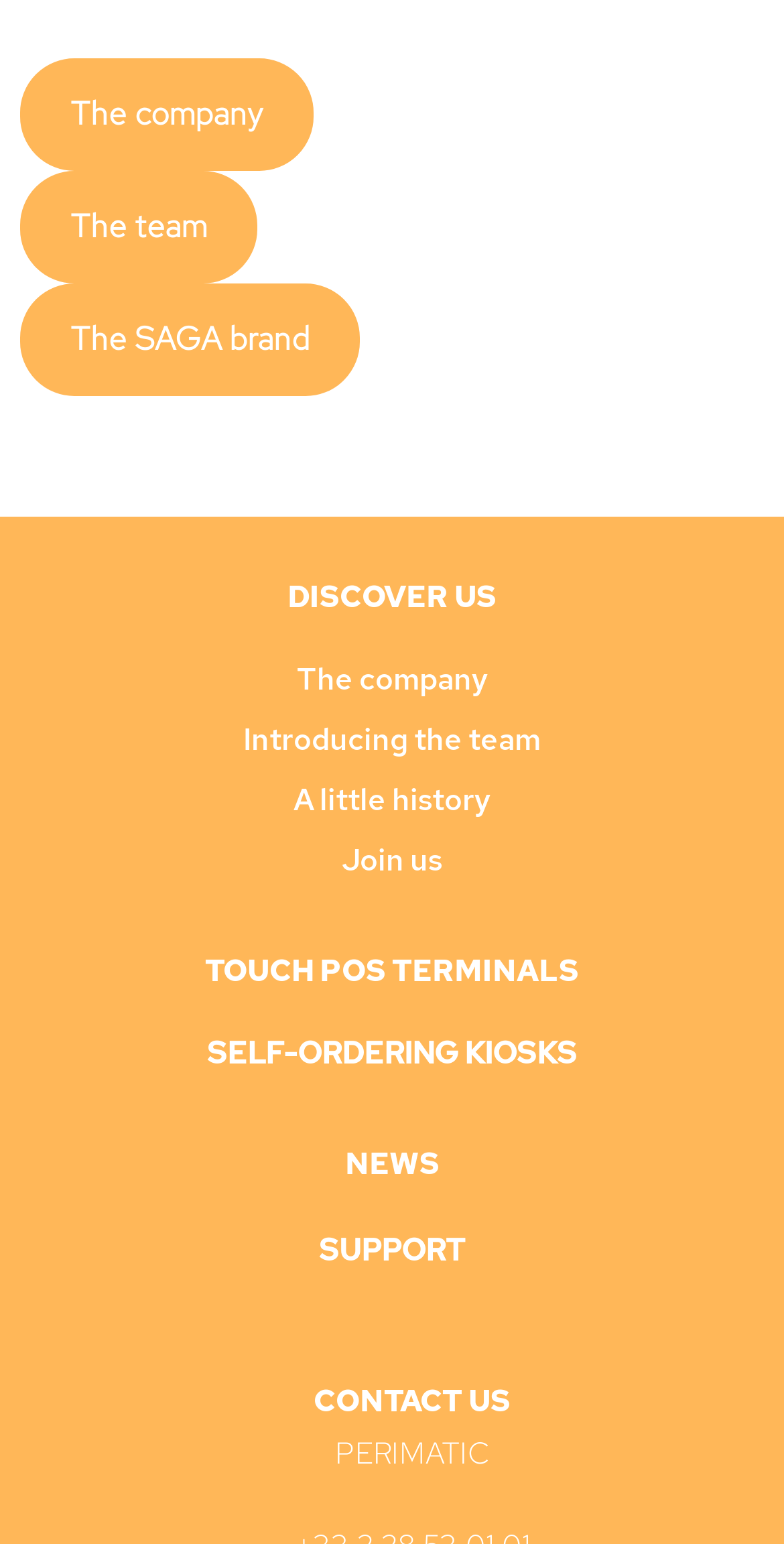What is the first link on the webpage?
Using the image provided, answer with just one word or phrase.

The company